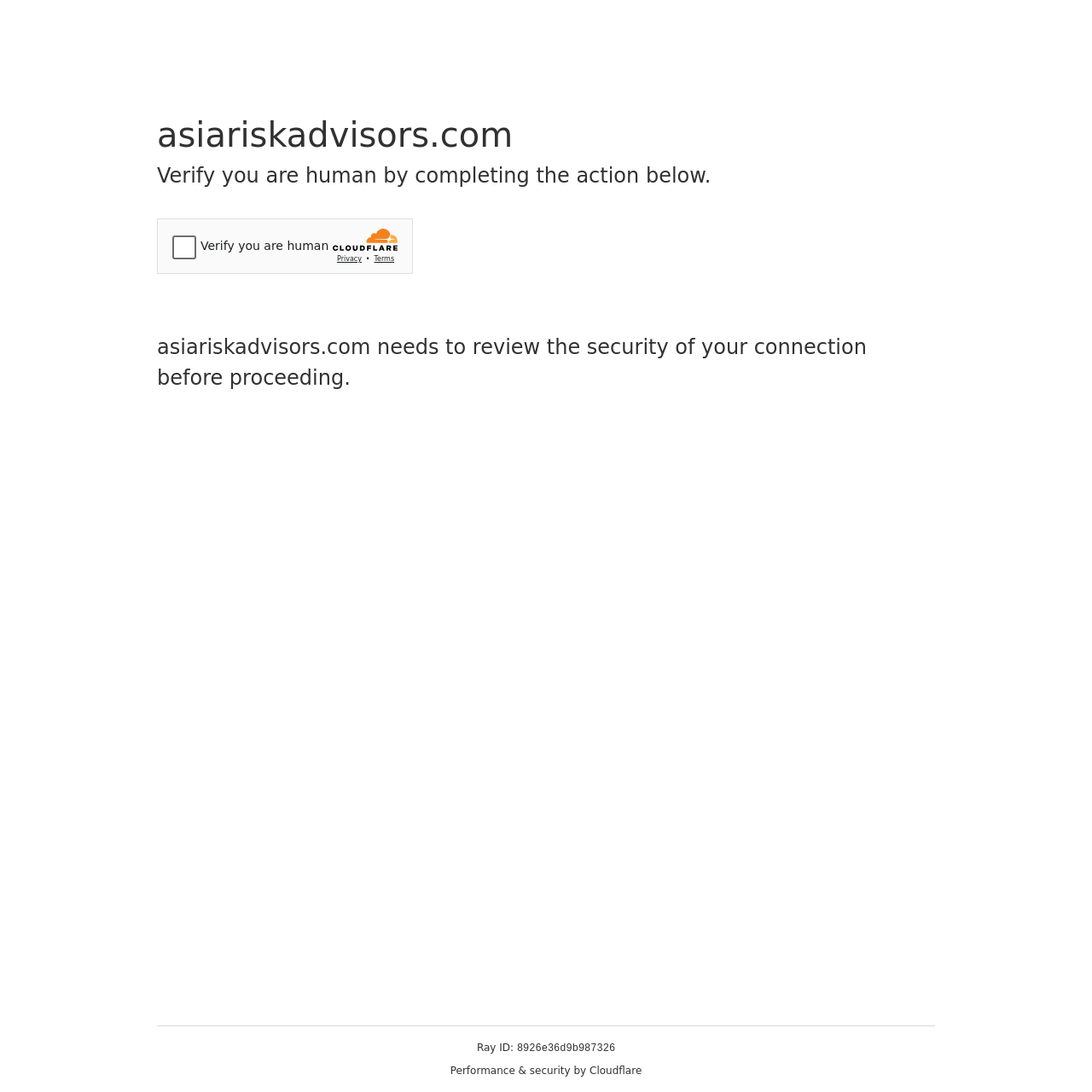What is the purpose of the security challenge?
Using the visual information, answer the question in a single word or phrase.

Verify human connection